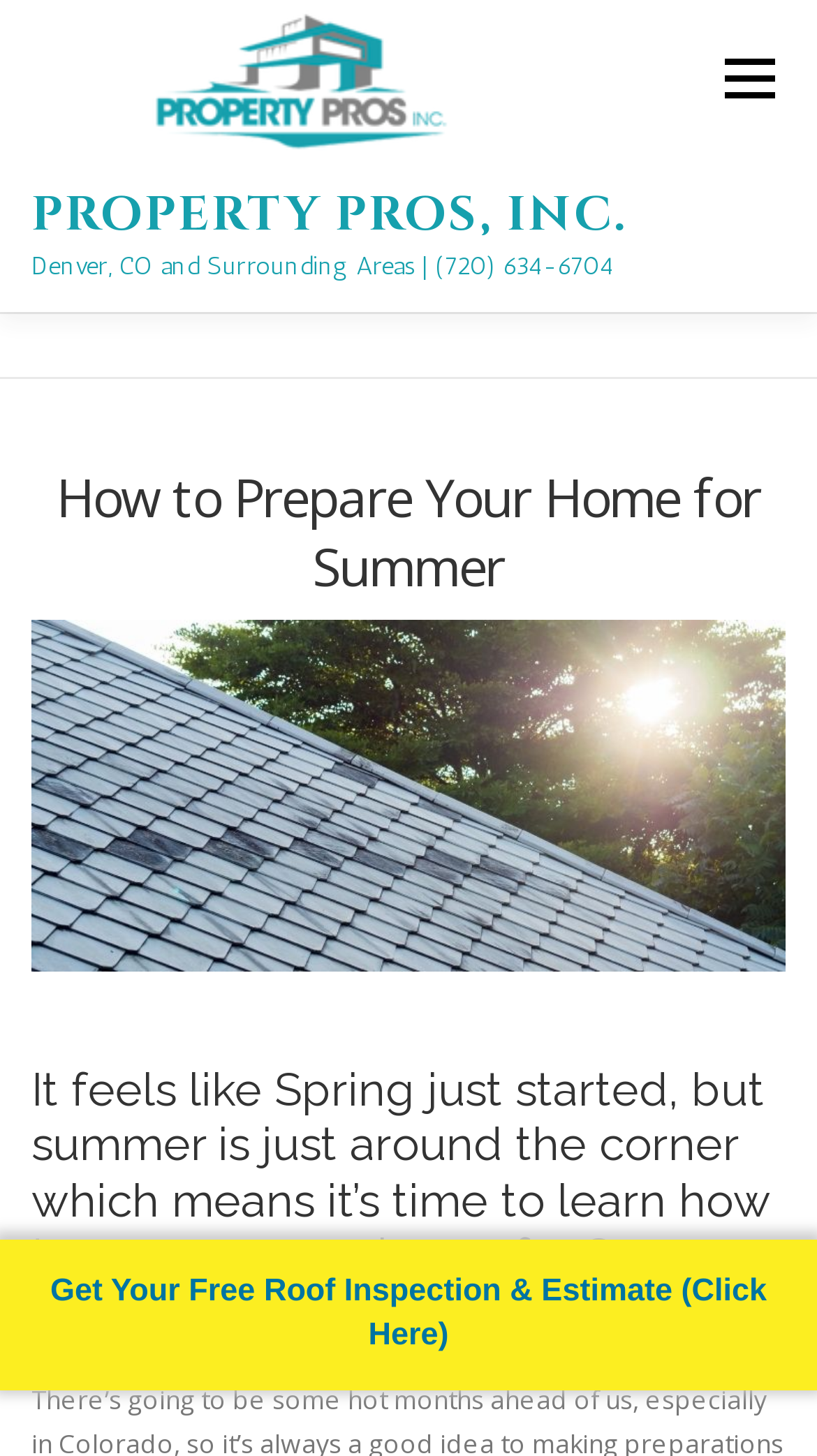Generate the text content of the main heading of the webpage.

How to Prepare Your Home for Summer